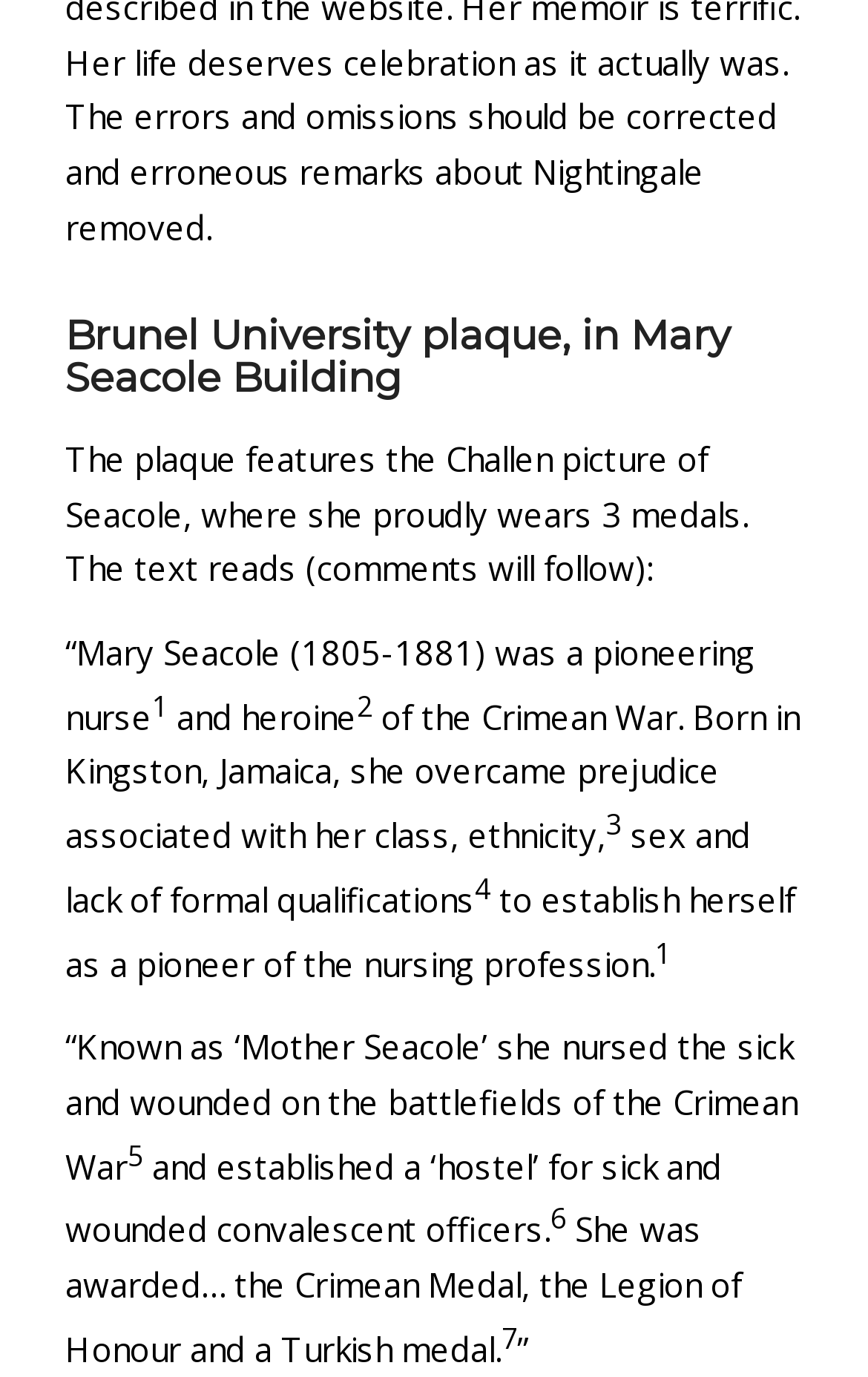Indicate the bounding box coordinates of the element that must be clicked to execute the instruction: "Click the link to footnote 1". The coordinates should be given as four float numbers between 0 and 1, i.e., [left, top, right, bottom].

[0.175, 0.499, 0.193, 0.526]